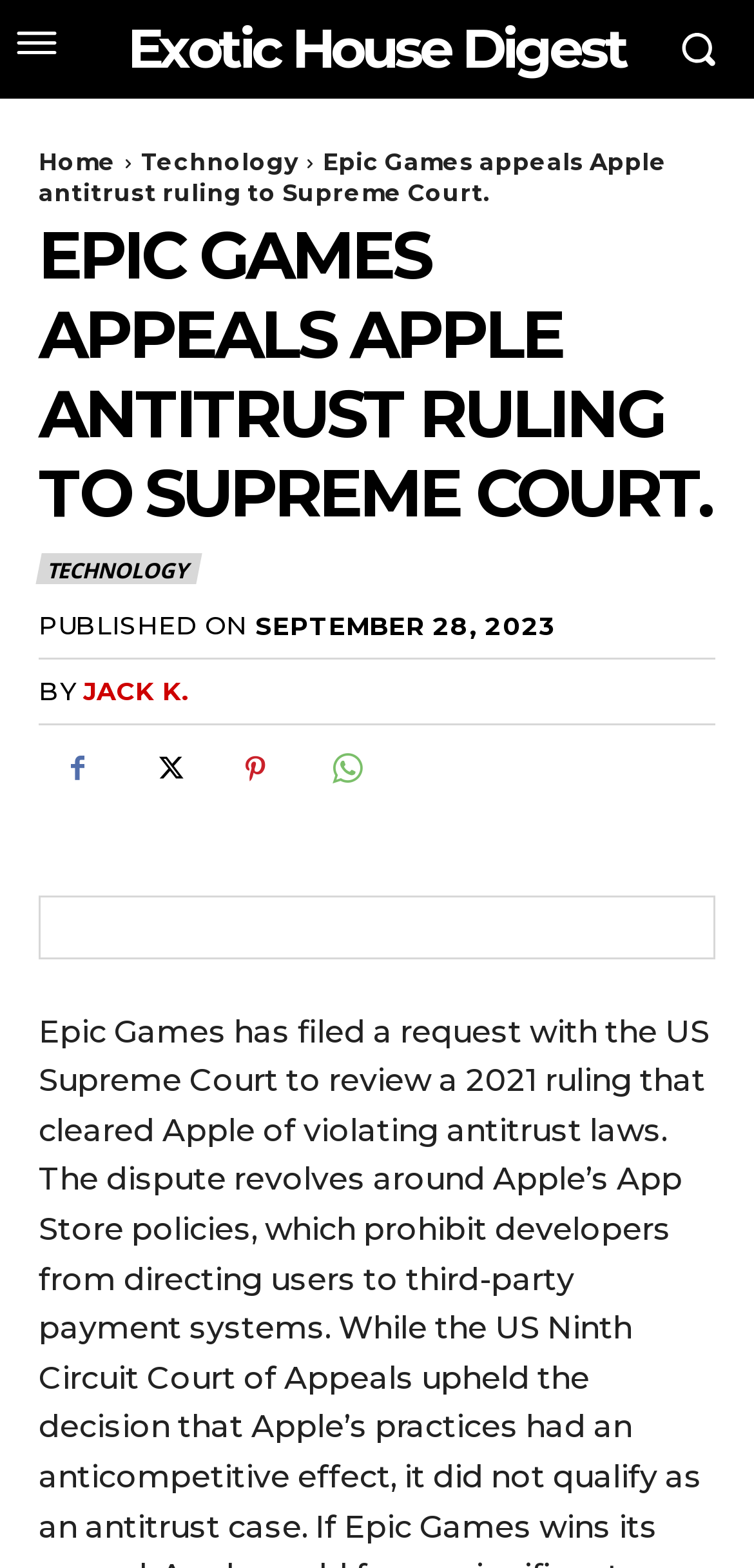Specify the bounding box coordinates of the area to click in order to follow the given instruction: "view Technology page."

[0.187, 0.094, 0.395, 0.112]